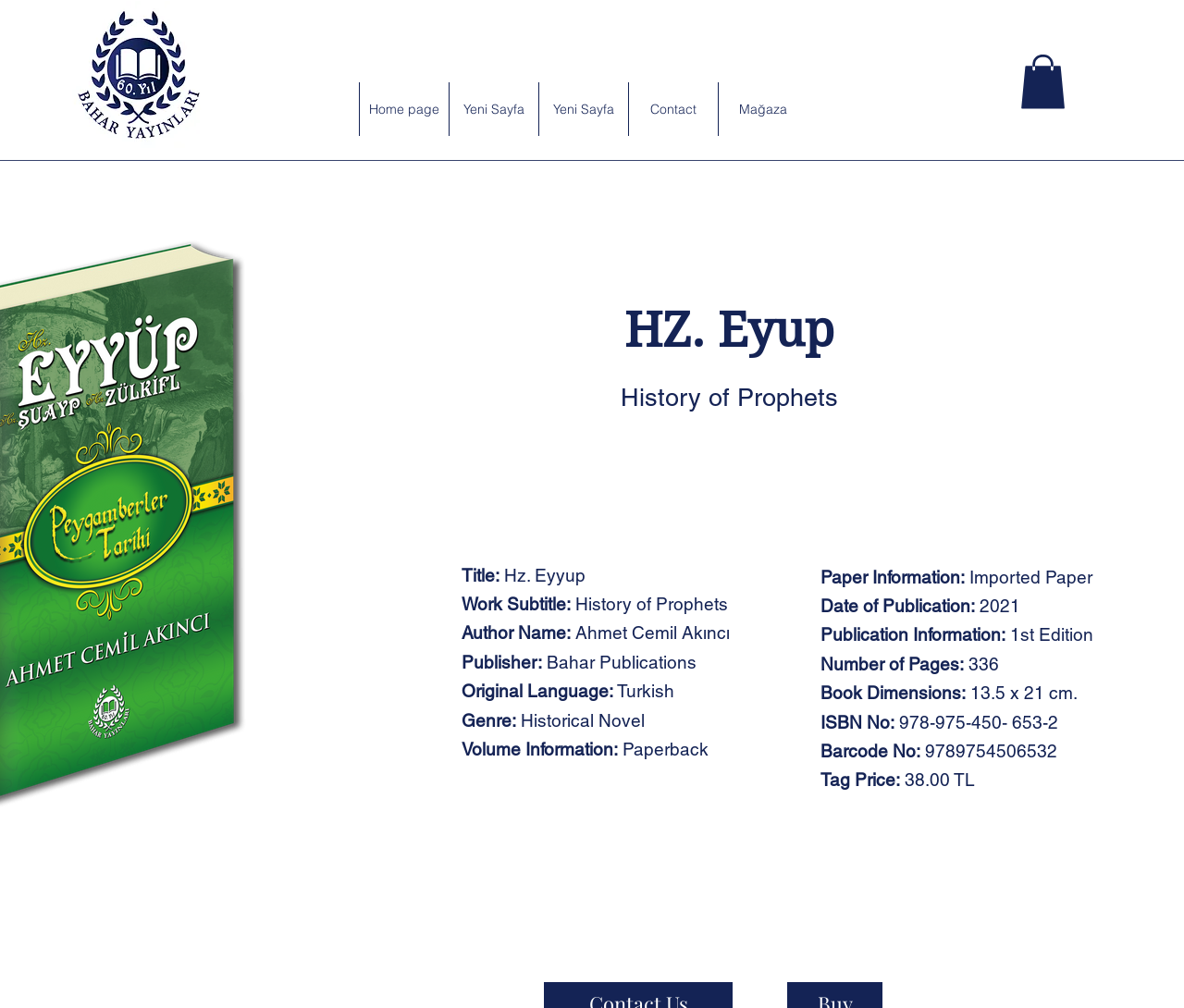What is the publisher of the book?
Respond with a short answer, either a single word or a phrase, based on the image.

Bahar Publications